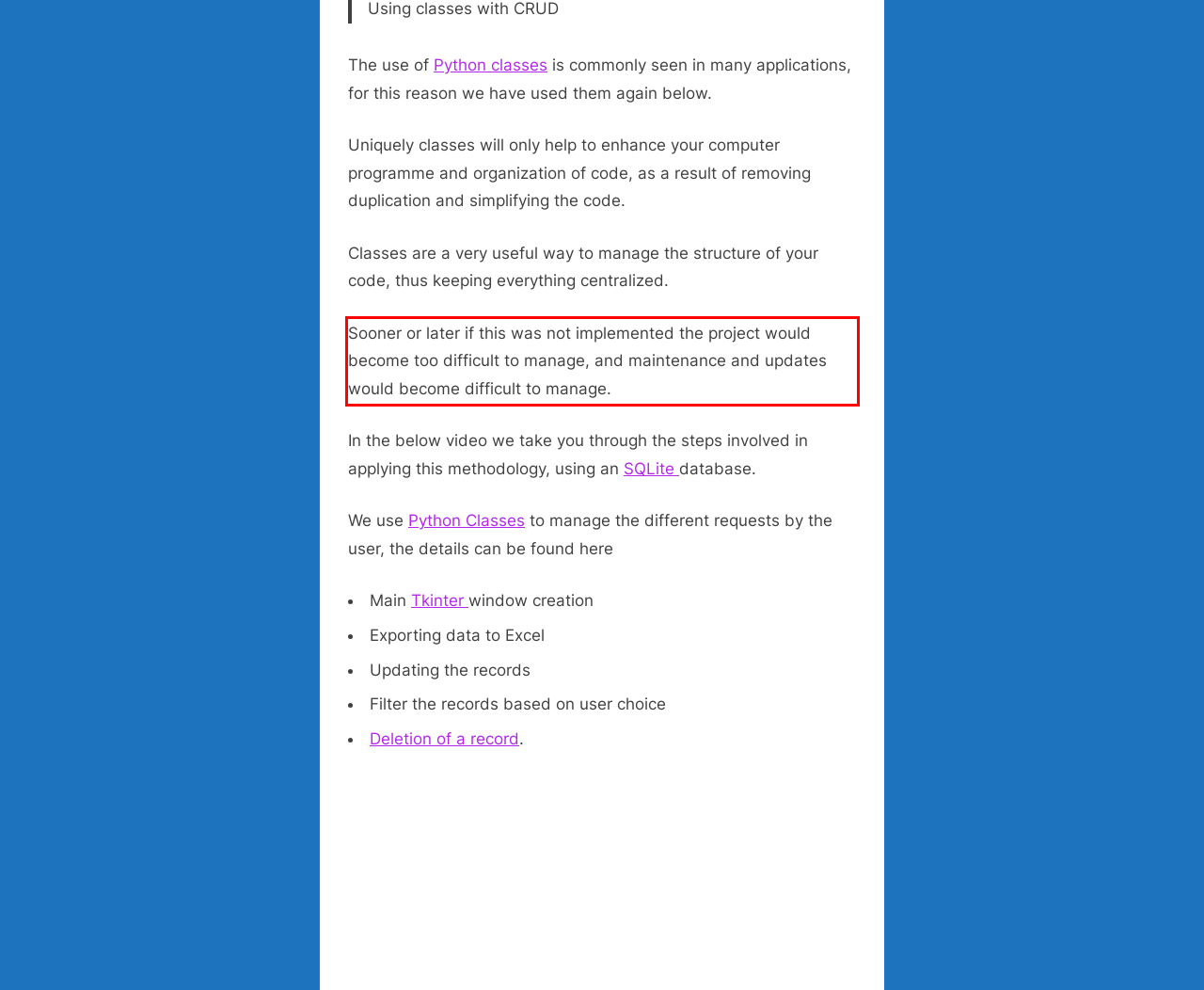Using OCR, extract the text content found within the red bounding box in the given webpage screenshot.

Sooner or later if this was not implemented the project would become too difficult to manage, and maintenance and updates would become difficult to manage.